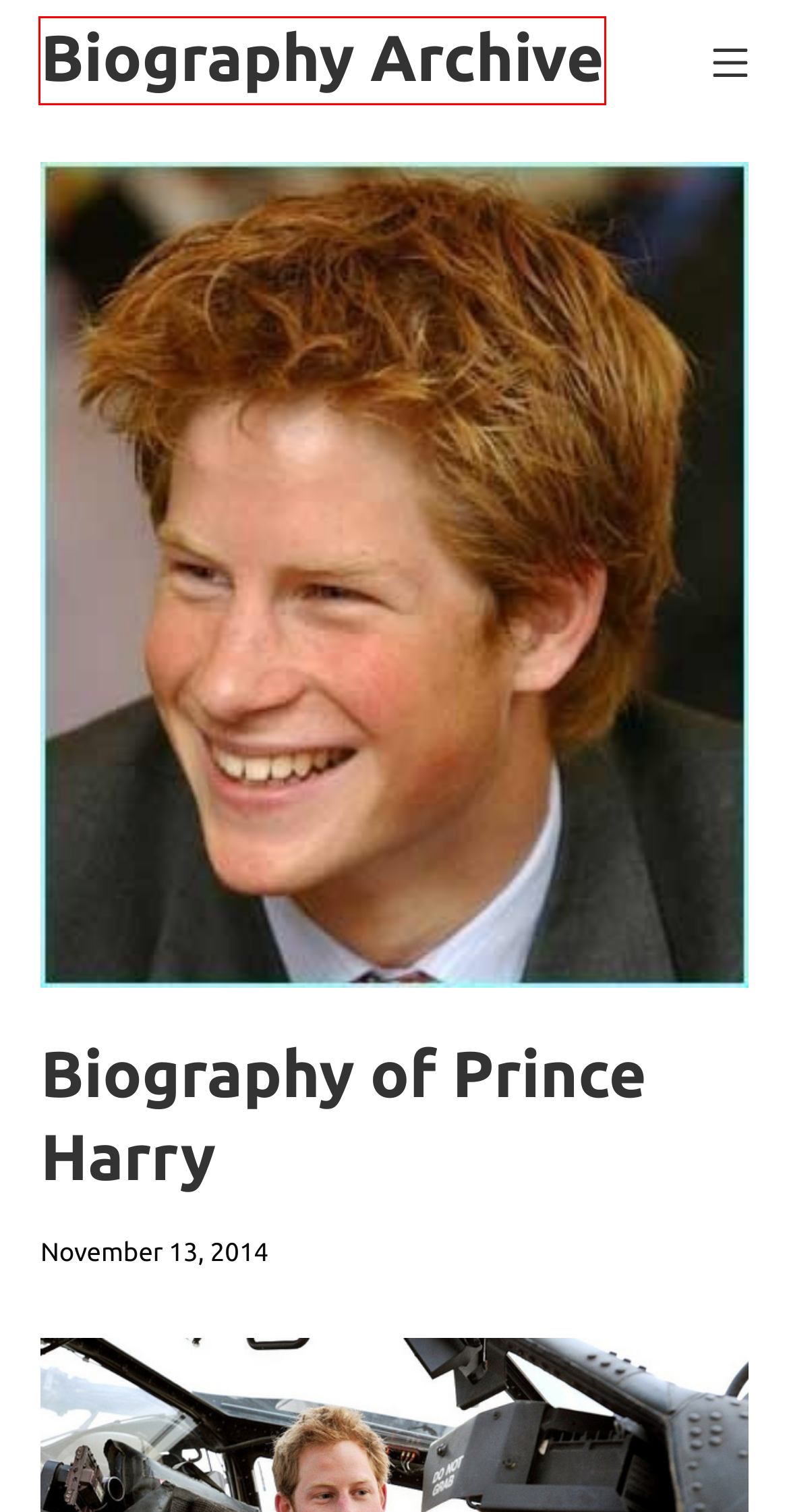Look at the screenshot of the webpage and find the element within the red bounding box. Choose the webpage description that best fits the new webpage that will appear after clicking the element. Here are the candidates:
A. Top 15 ASMR Artists - Biography Archive
B. Science Archives - Biography Archive
C. Movie Archives - Biography Archive
D. Biography Archive
E. Art Archives - Biography Archive
F. Tameka Cottle – Biography, Net Worth and Height - Biography Archive
G. Music Archives - Biography Archive
H. United Kingdom Archives - Biography Archive

D